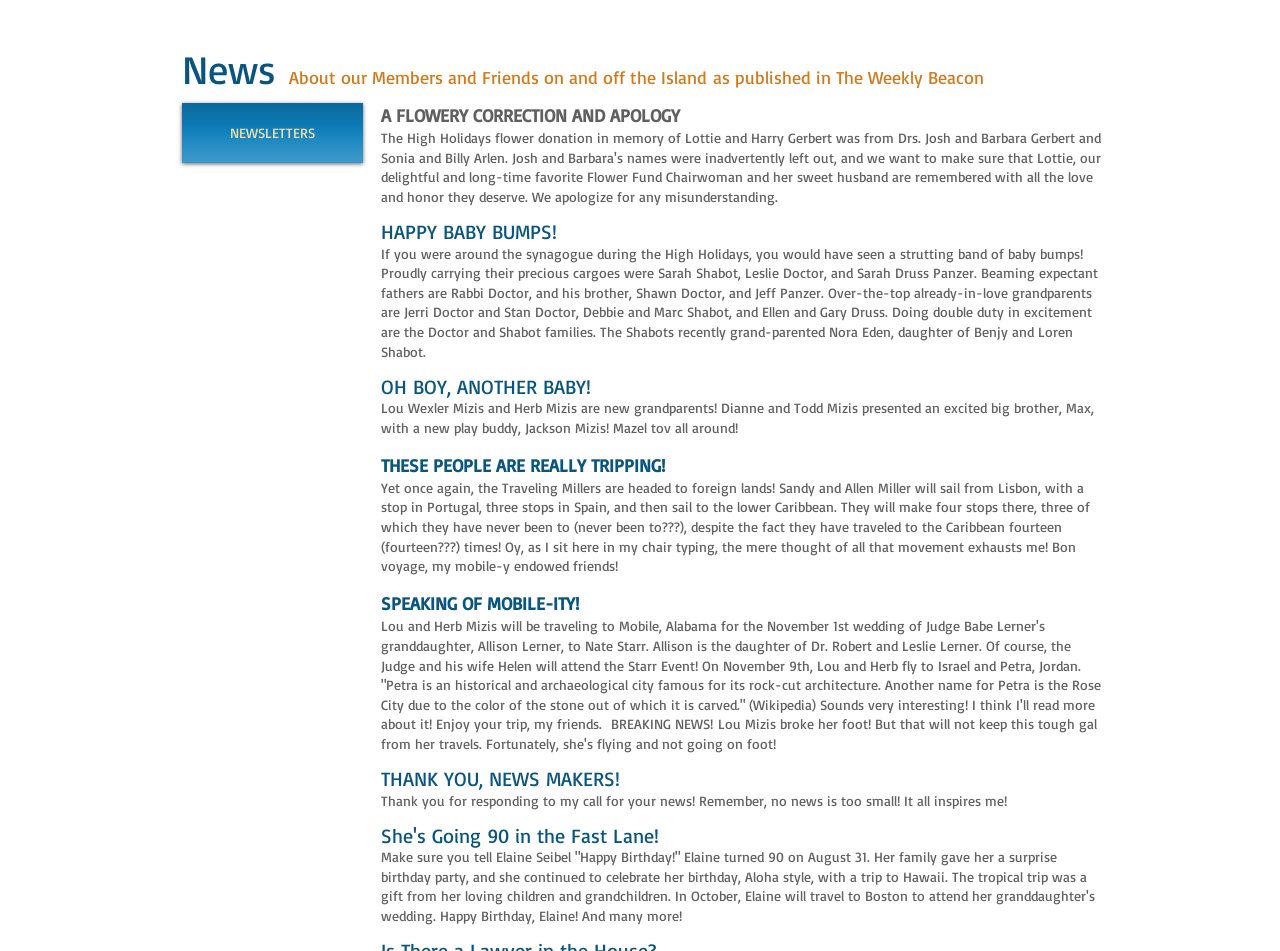What is the occasion celebrated by Sarah Shabot, Leslie Doctor, and Sarah Druss Panzer?
Based on the image, give a one-word or short phrase answer.

Baby bumps